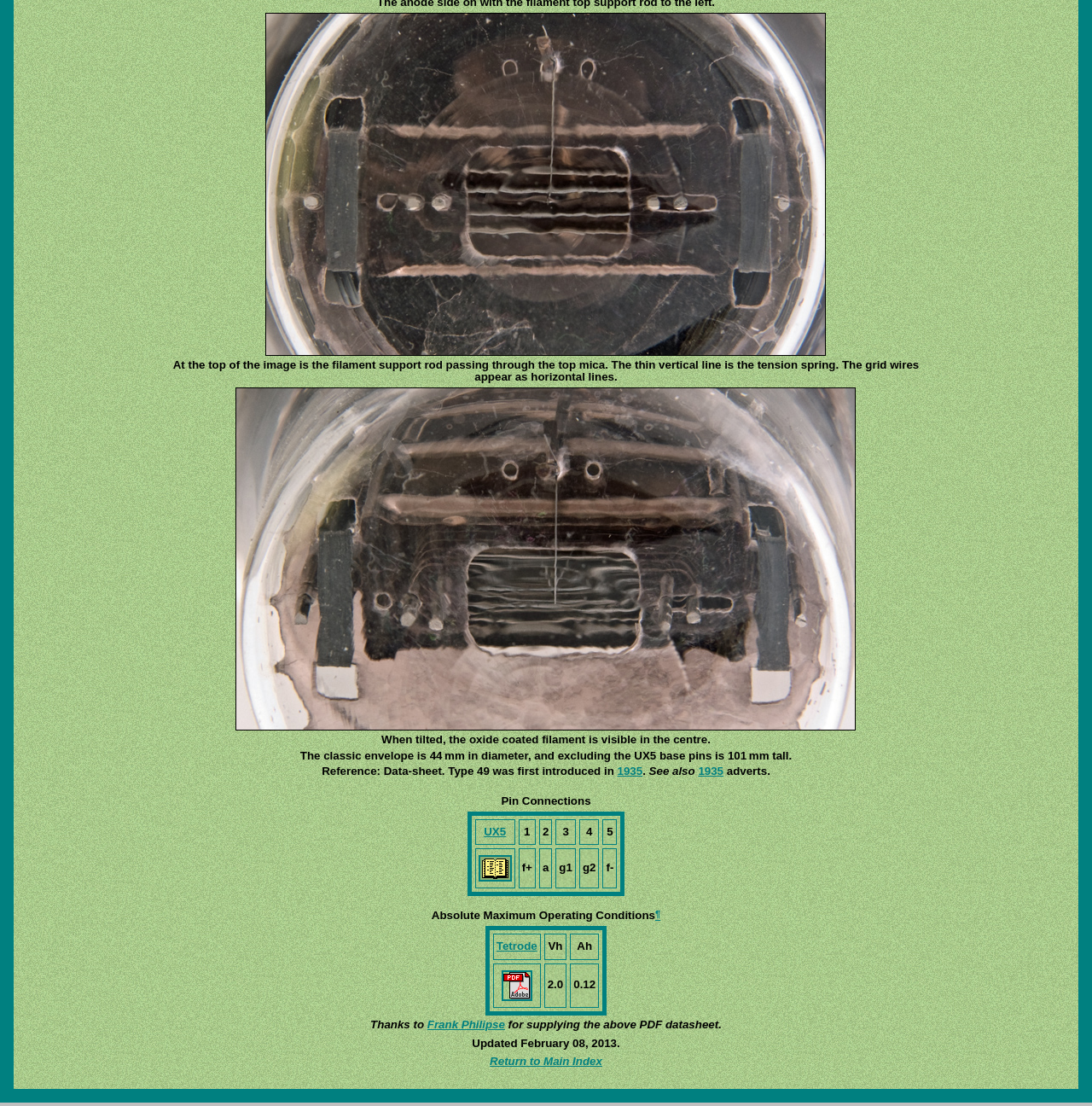Look at the image and give a detailed response to the following question: What is the diameter of the classic envelope?

The answer can be found in the heading 'The classic envelope is 44 mm in diameter, and excluding the UX5 base pins is 101 mm tall.' which is located at the bounding box coordinates [0.141, 0.678, 0.859, 0.689].